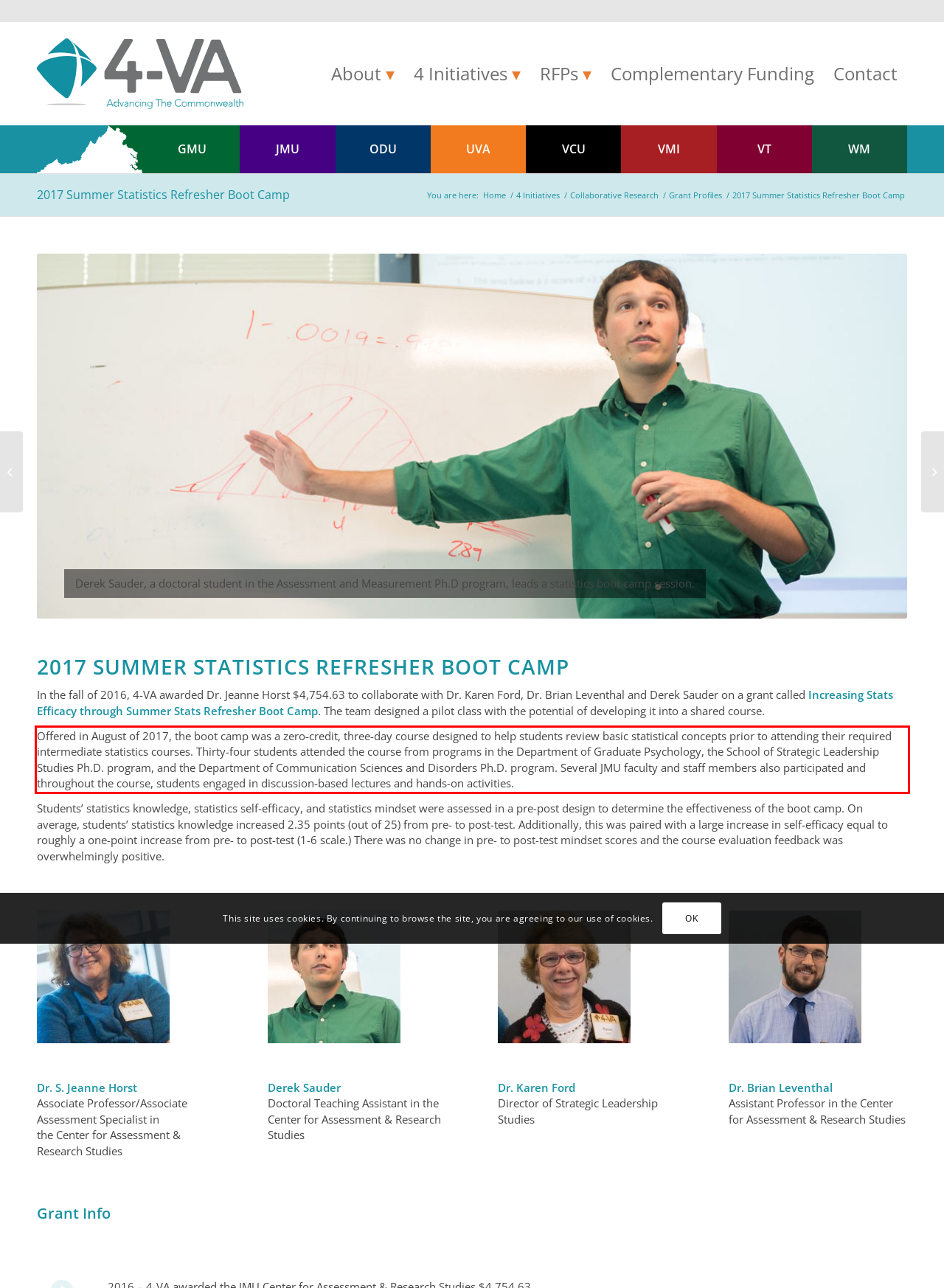Please examine the webpage screenshot and extract the text within the red bounding box using OCR.

Offered in August of 2017, the boot camp was a zero-credit, three-day course designed to help students review basic statistical concepts prior to attending their required intermediate statistics courses. Thirty-four students attended the course from programs in the Department of Graduate Psychology, the School of Strategic Leadership Studies Ph.D. program, and the Department of Communication Sciences and Disorders Ph.D. program. Several JMU faculty and staff members also participated and throughout the course, students engaged in discussion-based lectures and hands-on activities.